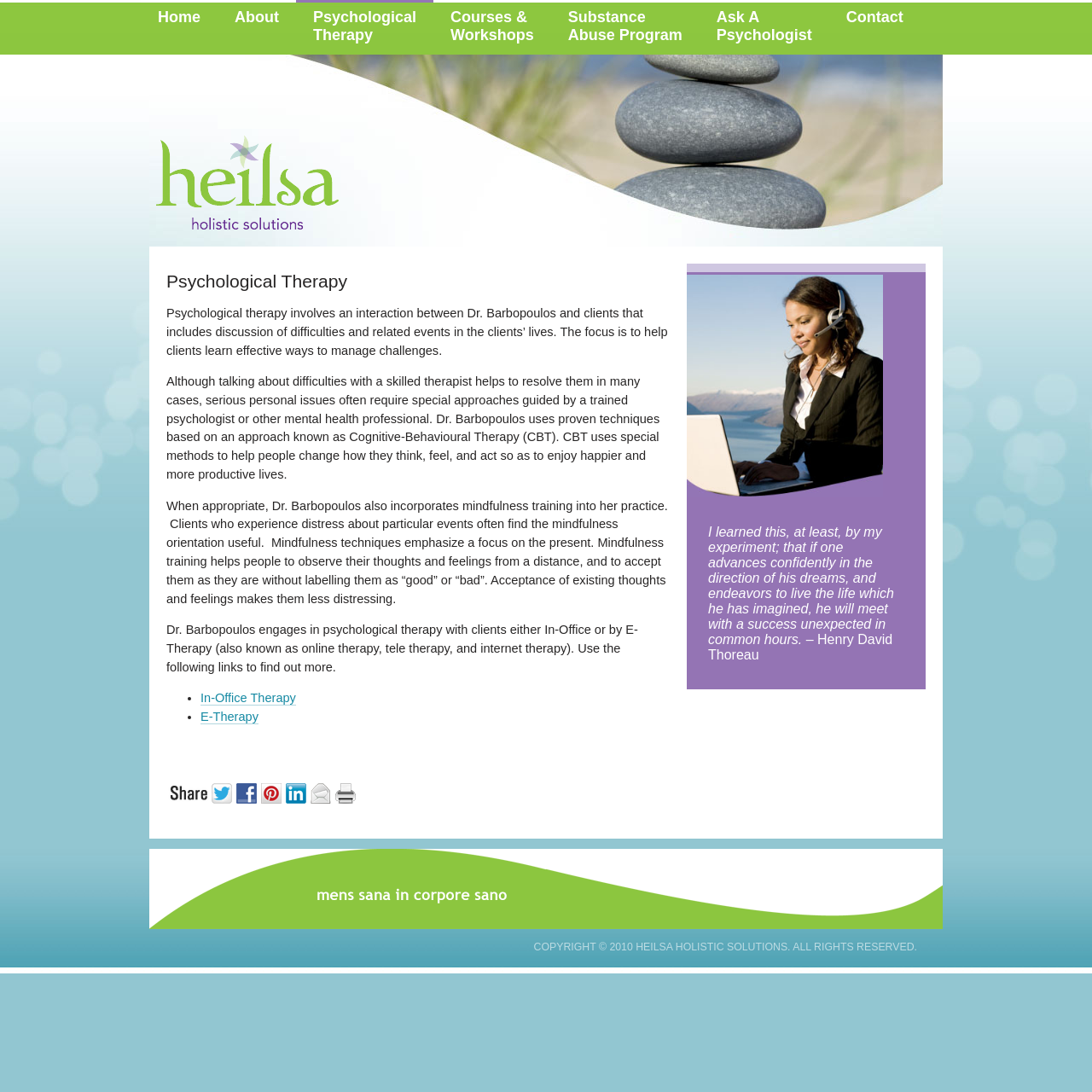Consider the image and give a detailed and elaborate answer to the question: 
What type of therapy does Dr. Barbopoulos use?

I found the answer by reading the text on the webpage, which mentions that Dr. Barbopoulos uses proven techniques based on an approach known as Cognitive-Behavioural Therapy (CBT). This information is provided in the section describing the psychological therapy services offered.